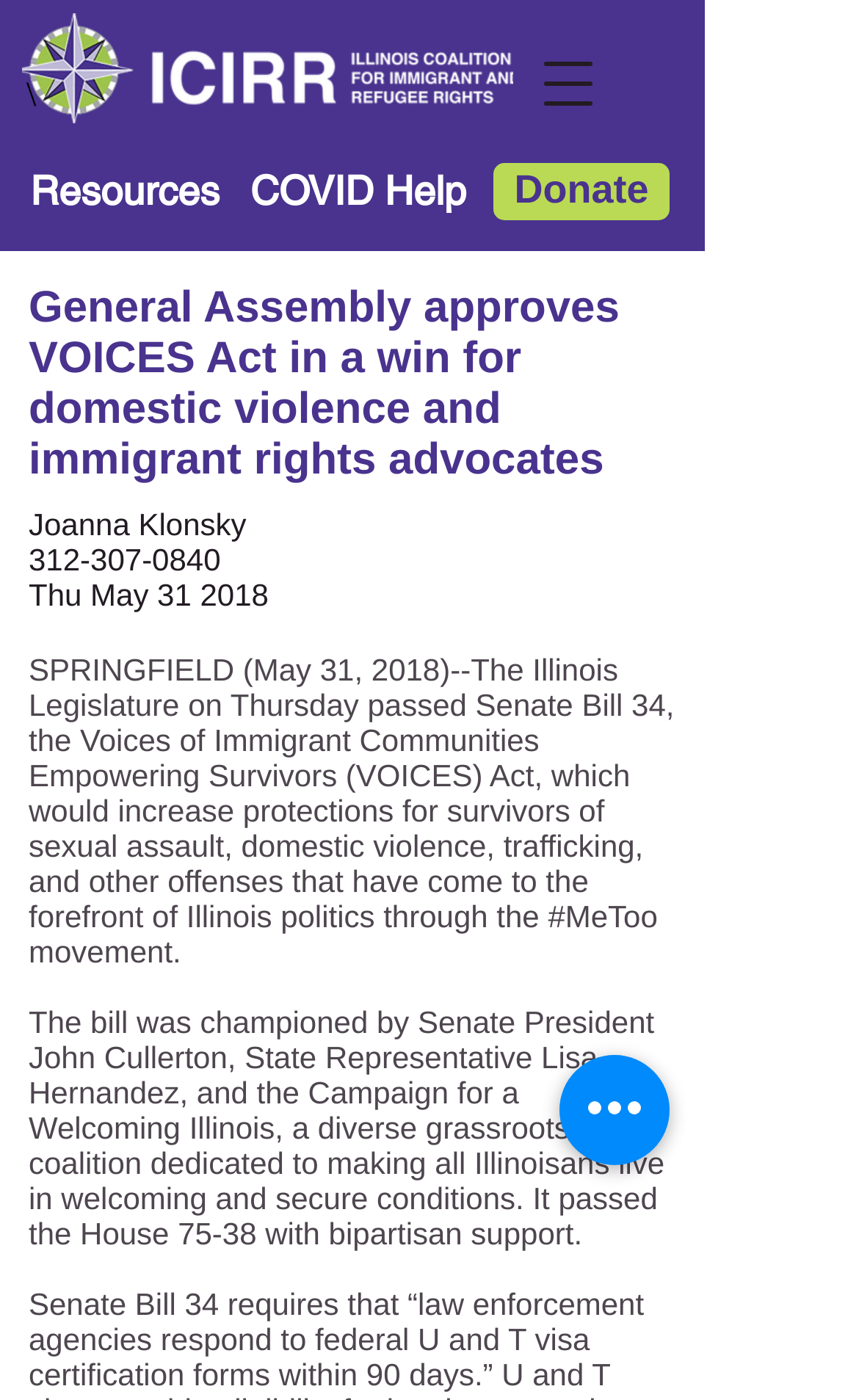Please find the bounding box for the UI component described as follows: "aria-label="Acciones rápidas"".

[0.651, 0.754, 0.779, 0.832]